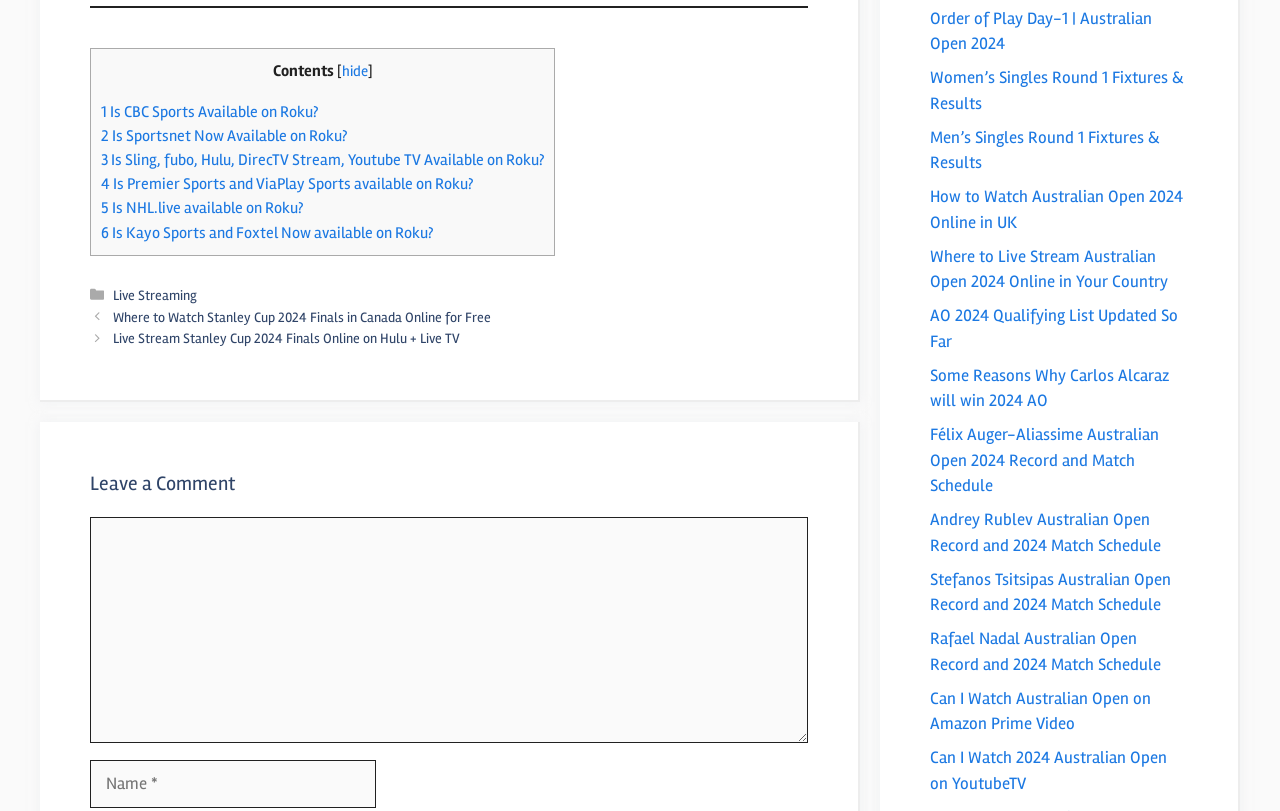Identify the bounding box coordinates for the region to click in order to carry out this instruction: "Enter text in the 'Comment' field". Provide the coordinates using four float numbers between 0 and 1, formatted as [left, top, right, bottom].

[0.07, 0.637, 0.631, 0.916]